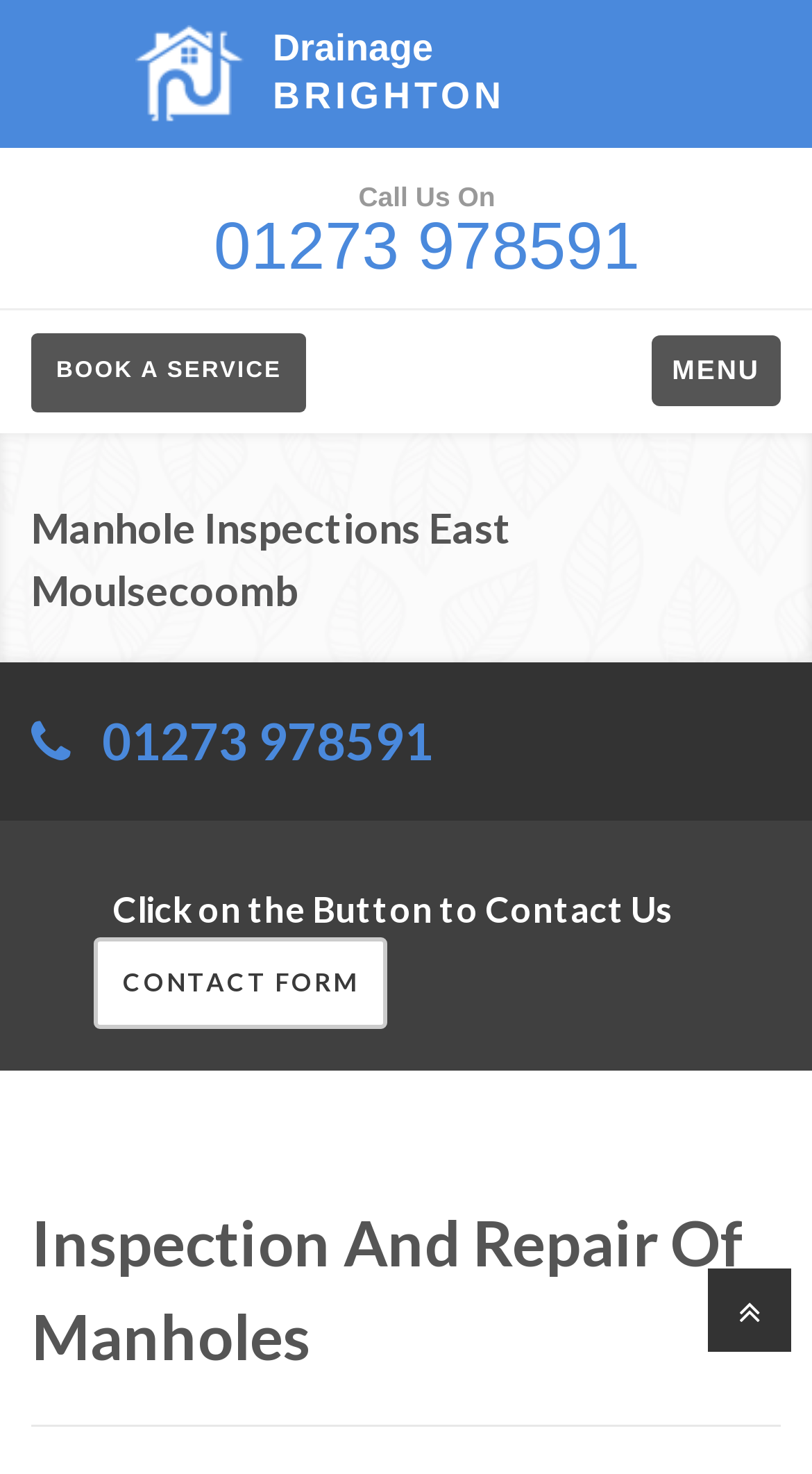What service does the company provide?
Based on the screenshot, answer the question with a single word or phrase.

Manhole inspections and repair